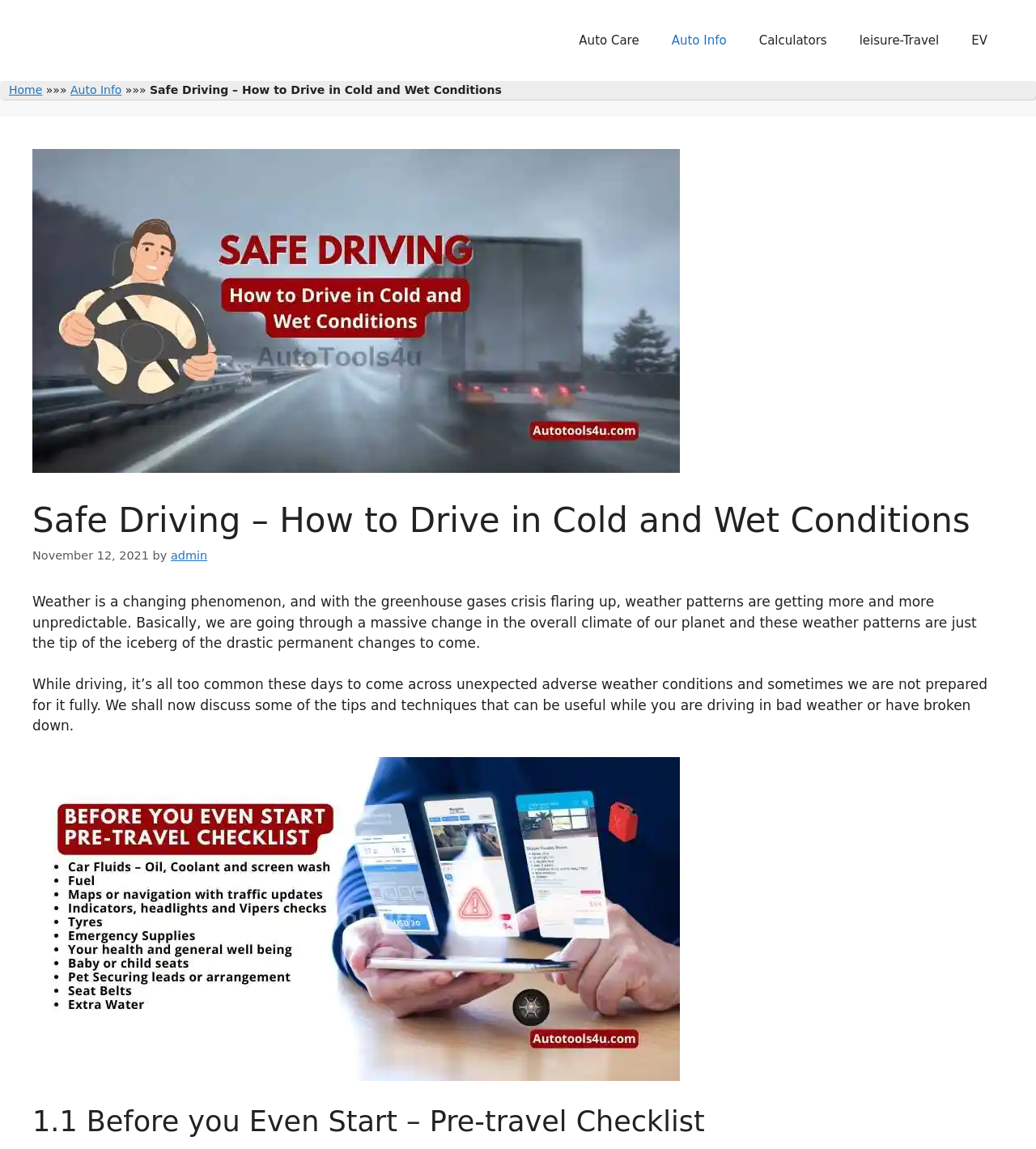Please identify the bounding box coordinates of the area that needs to be clicked to fulfill the following instruction: "check the author of the article."

[0.165, 0.478, 0.2, 0.489]